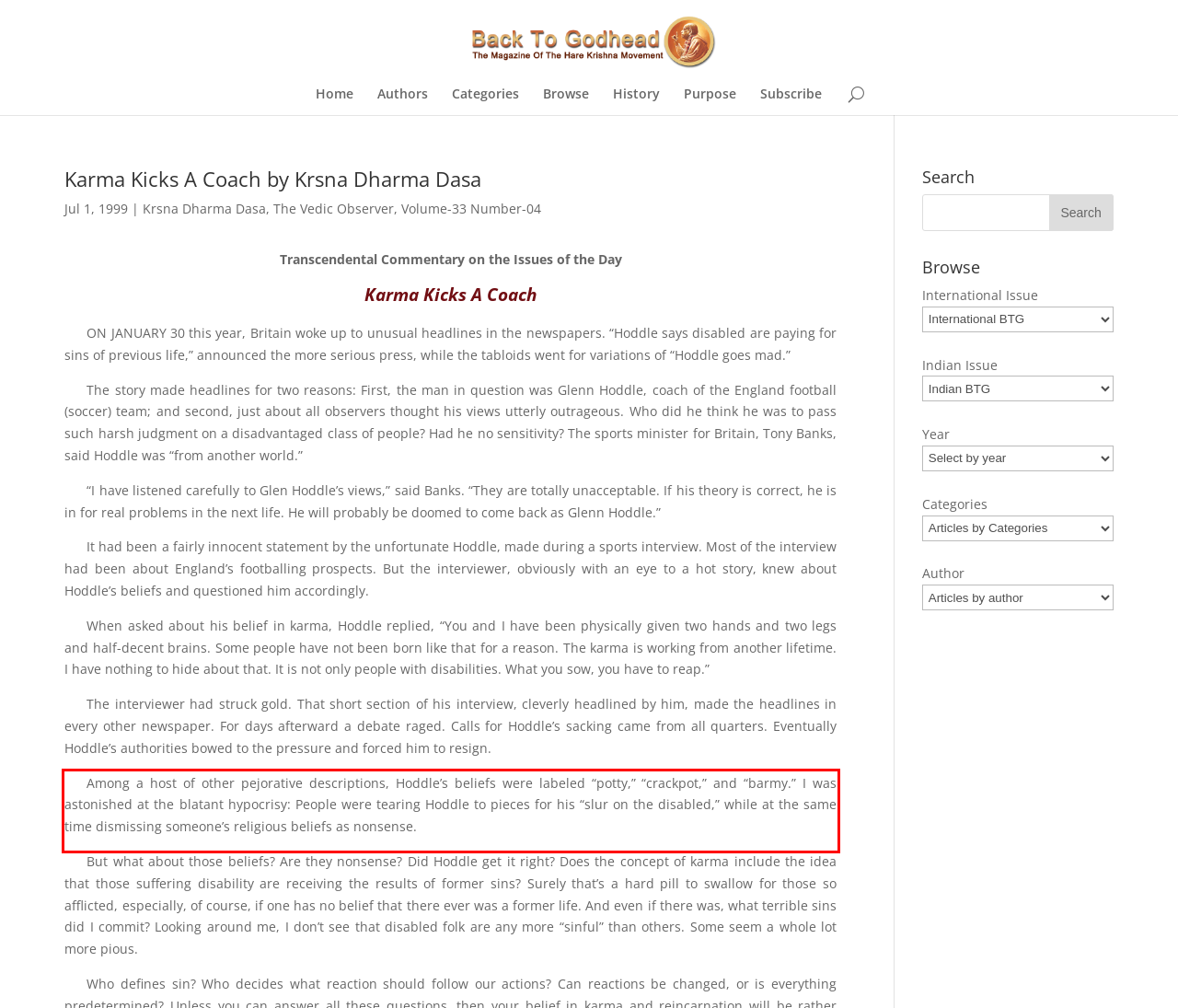Extract and provide the text found inside the red rectangle in the screenshot of the webpage.

Among a host of other pejorative descriptions, Hoddle’s beliefs were labeled “potty,” “crackpot,” and “barmy.” I was astonished at the blatant hypocrisy: People were tearing Hoddle to pieces for his “slur on the disabled,” while at the same time dismissing someone’s religious beliefs as nonsense.